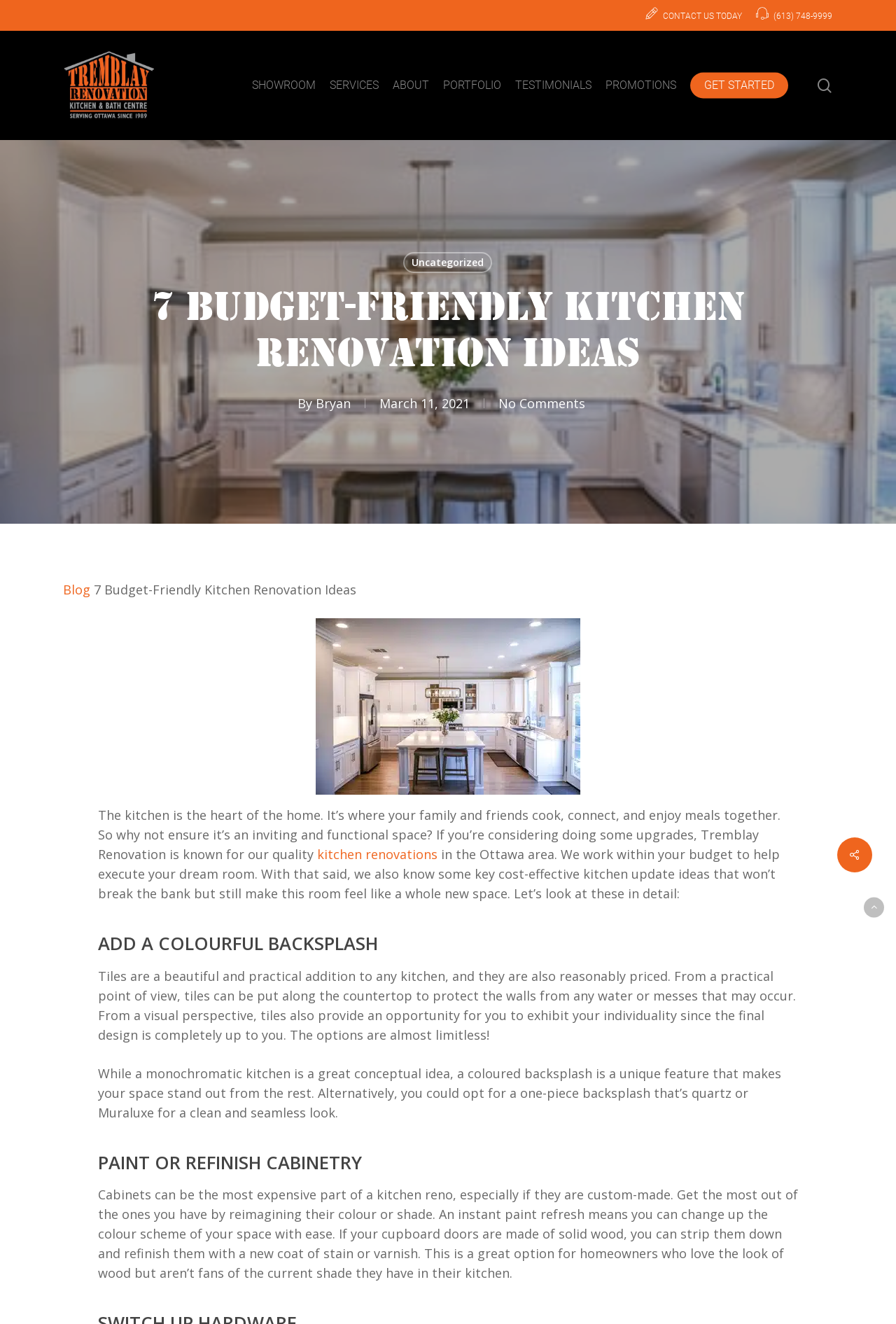Given the description of a UI element: "Promotions", identify the bounding box coordinates of the matching element in the webpage screenshot.

[0.668, 0.059, 0.762, 0.07]